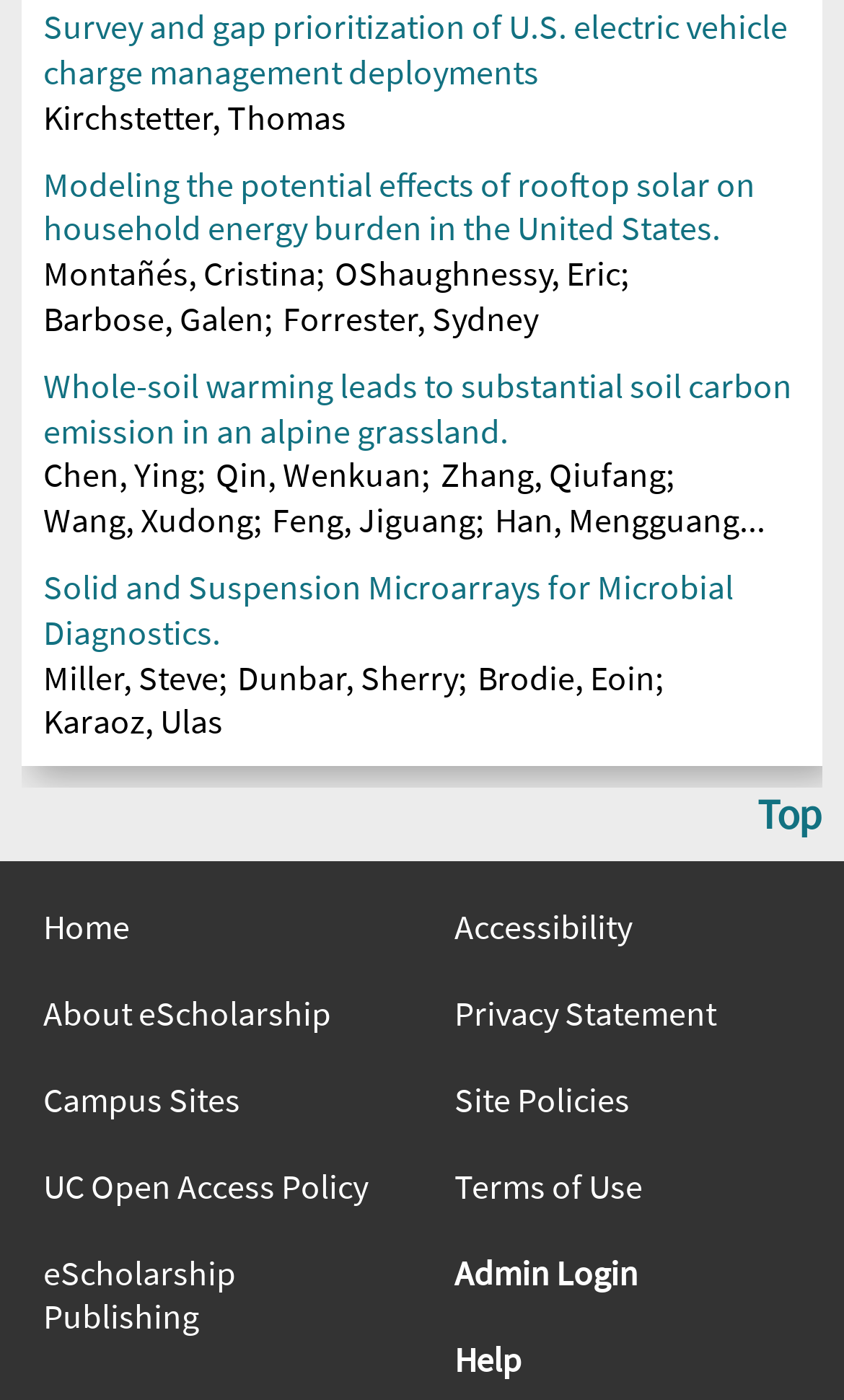What is the title of the first research paper?
Refer to the screenshot and respond with a concise word or phrase.

Survey and gap prioritization of U.S. electric vehicle charge management deployments